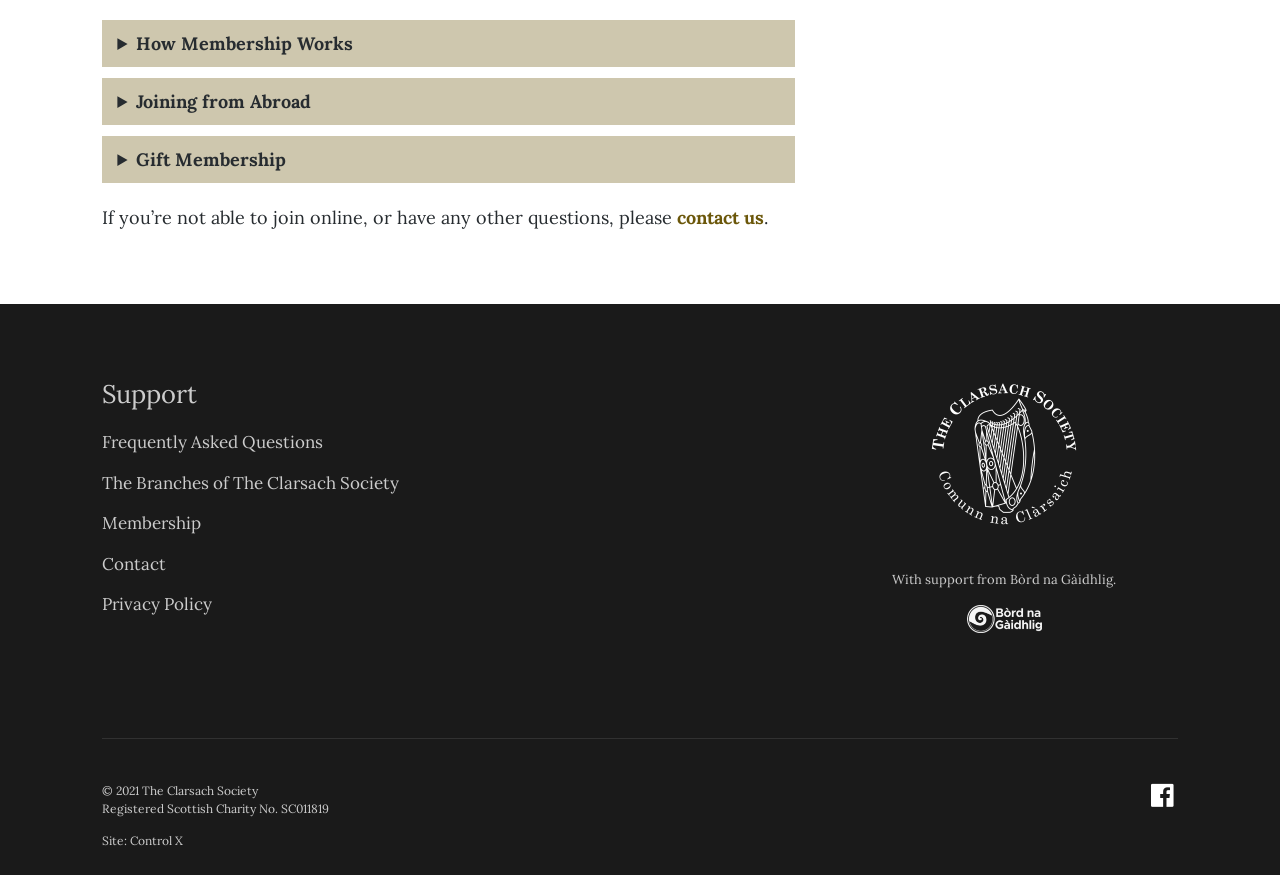What is the year of copyright for The Clarsach Society?
Look at the image and provide a short answer using one word or a phrase.

2021